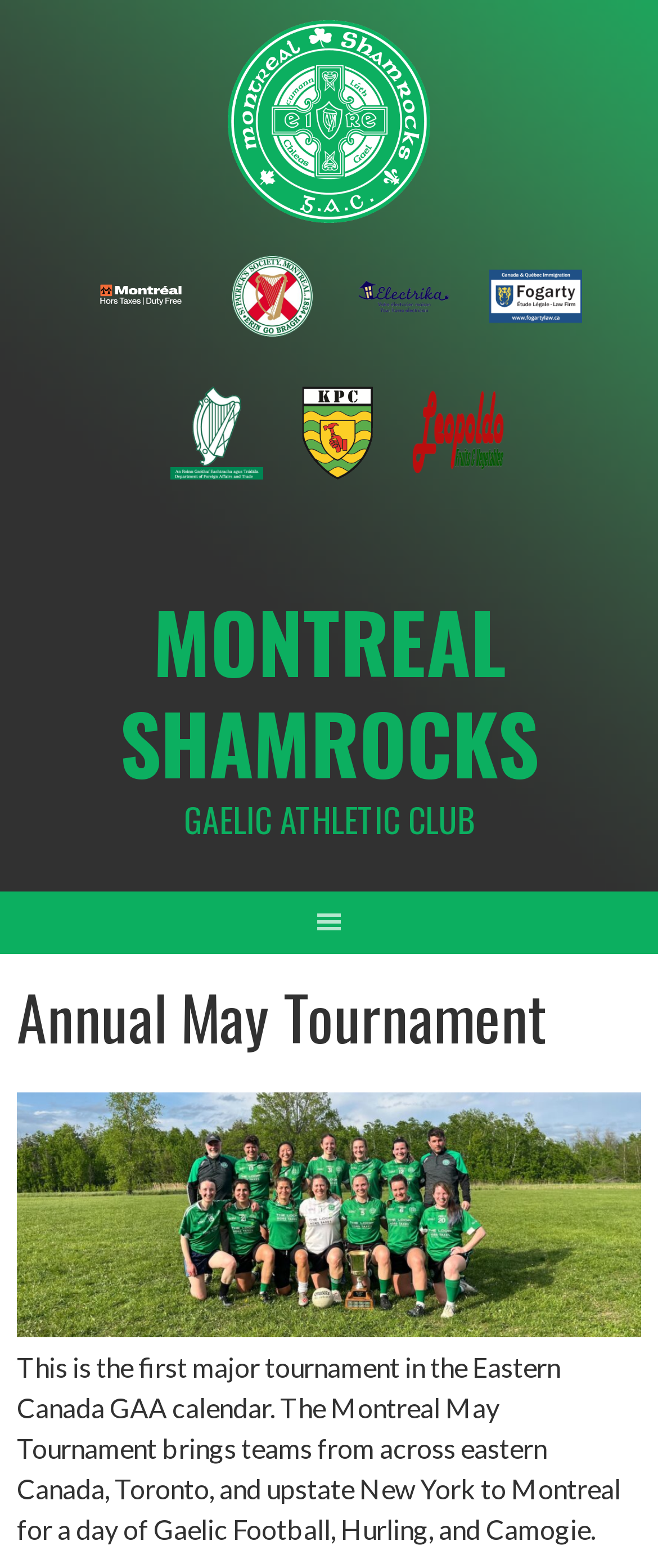What is the Montreal May Tournament?
Observe the image and answer the question with a one-word or short phrase response.

The first major tournament in the Eastern Canada GAA calendar